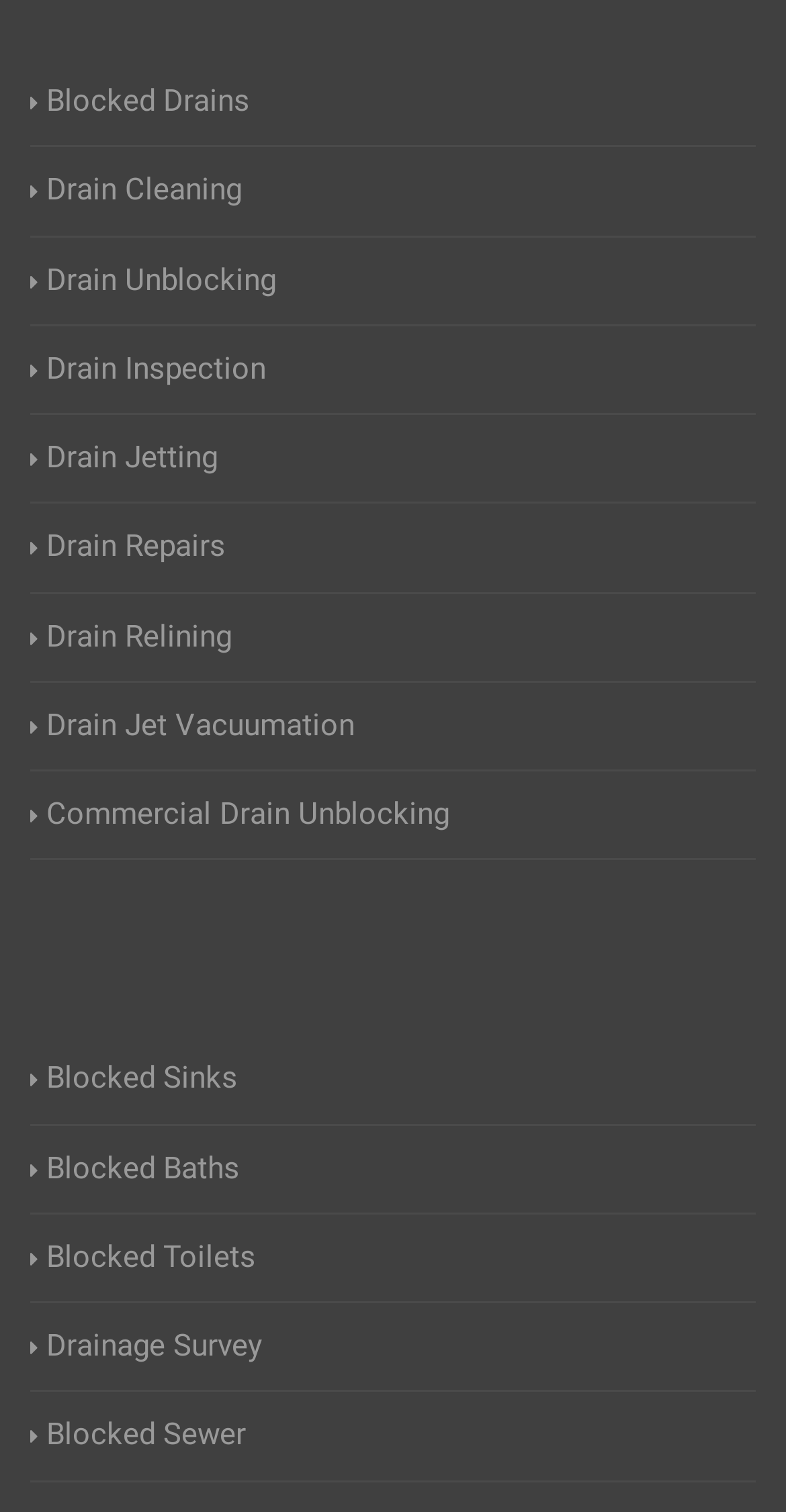What services are offered for drains?
Please provide a detailed answer to the question.

By examining the links on the webpage, I can see that there are multiple services offered related to drains, including drain cleaning, unblocking, inspection, jetting, repairs, relining, and jet vacuumation.